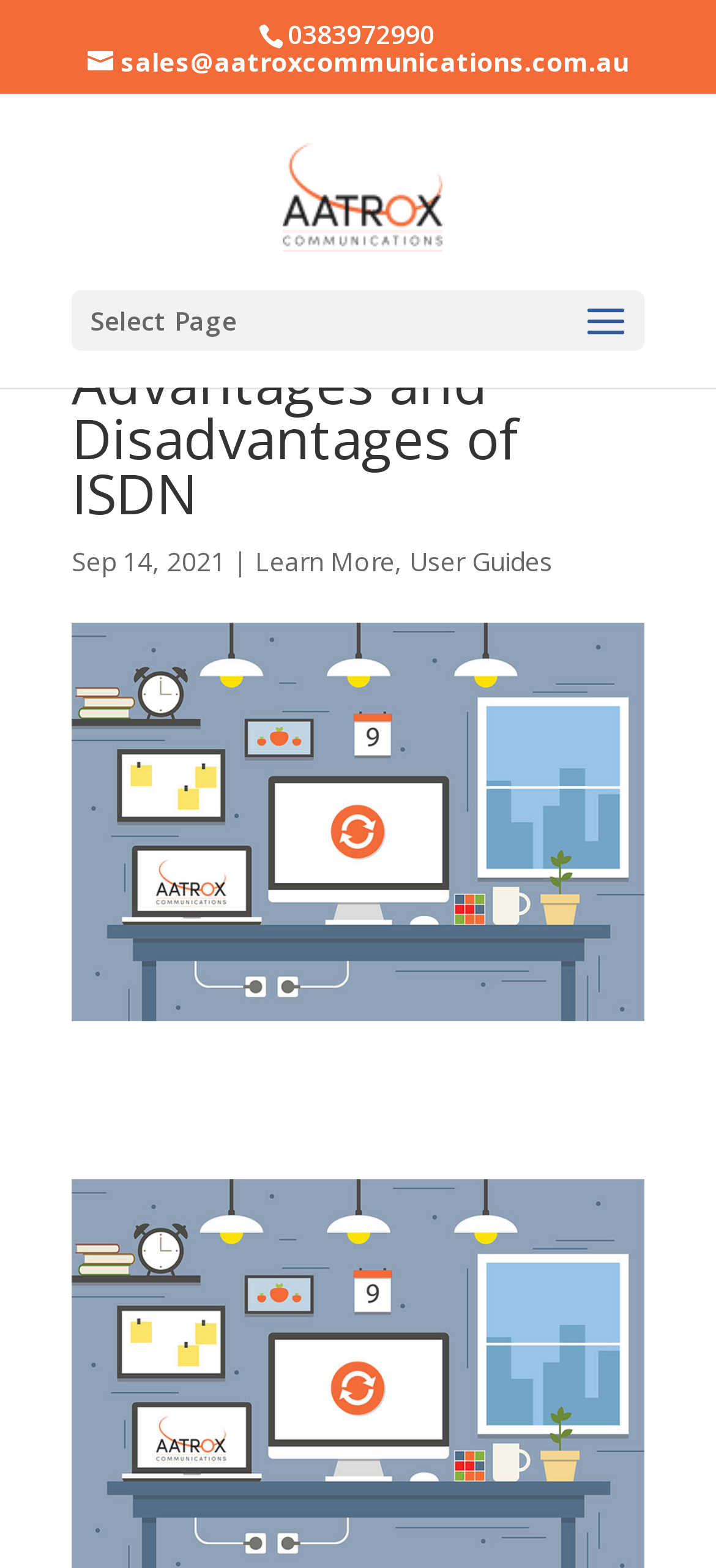Using the element description sales@aatroxcommunications.com.au, predict the bounding box coordinates for the UI element. Provide the coordinates in (top-left x, top-left y, bottom-right x, bottom-right y) format with values ranging from 0 to 1.

[0.122, 0.028, 0.878, 0.05]